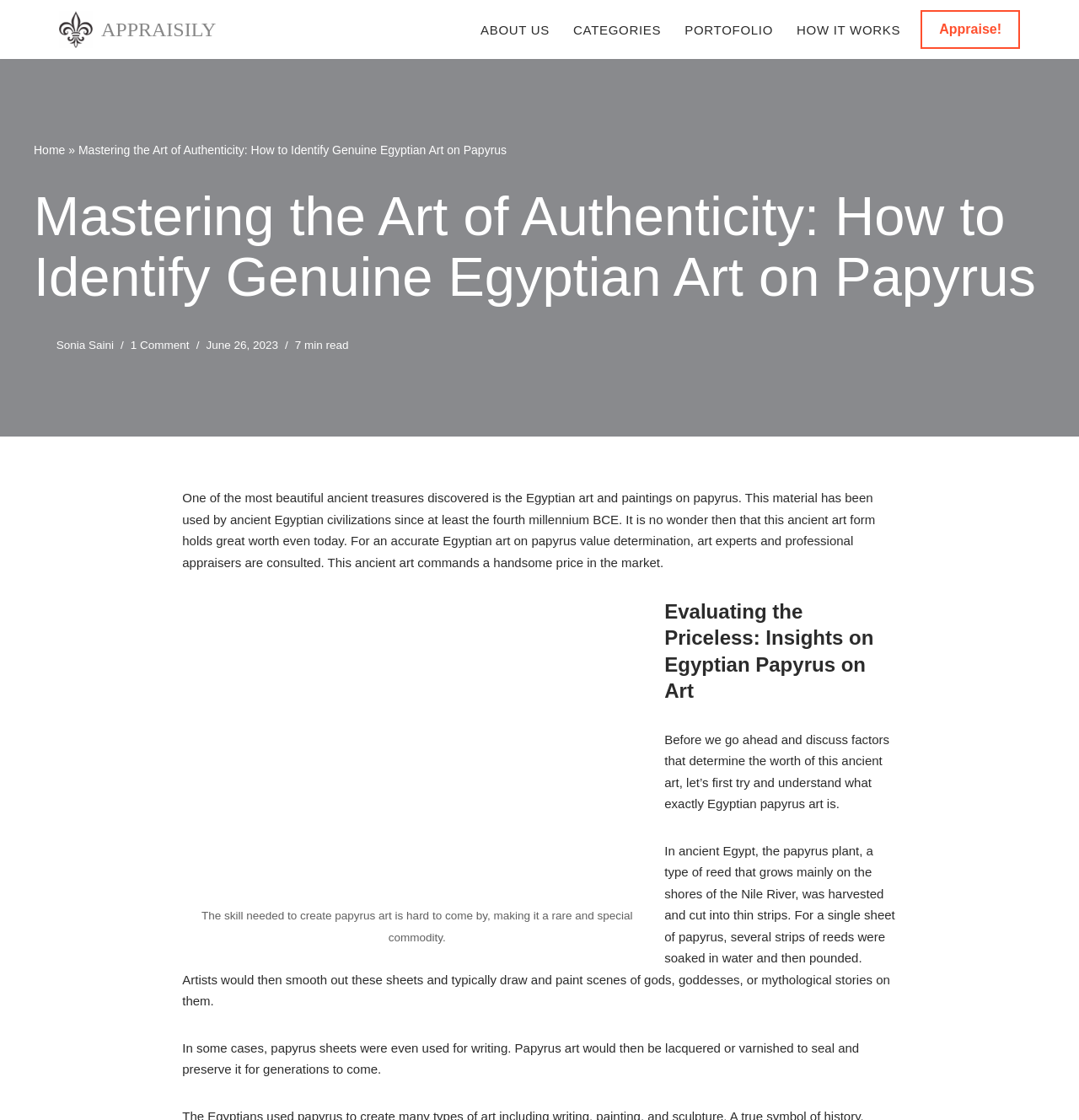Locate the bounding box coordinates of the area where you should click to accomplish the instruction: "Visit the 'ABOUT US' page".

[0.445, 0.012, 0.509, 0.041]